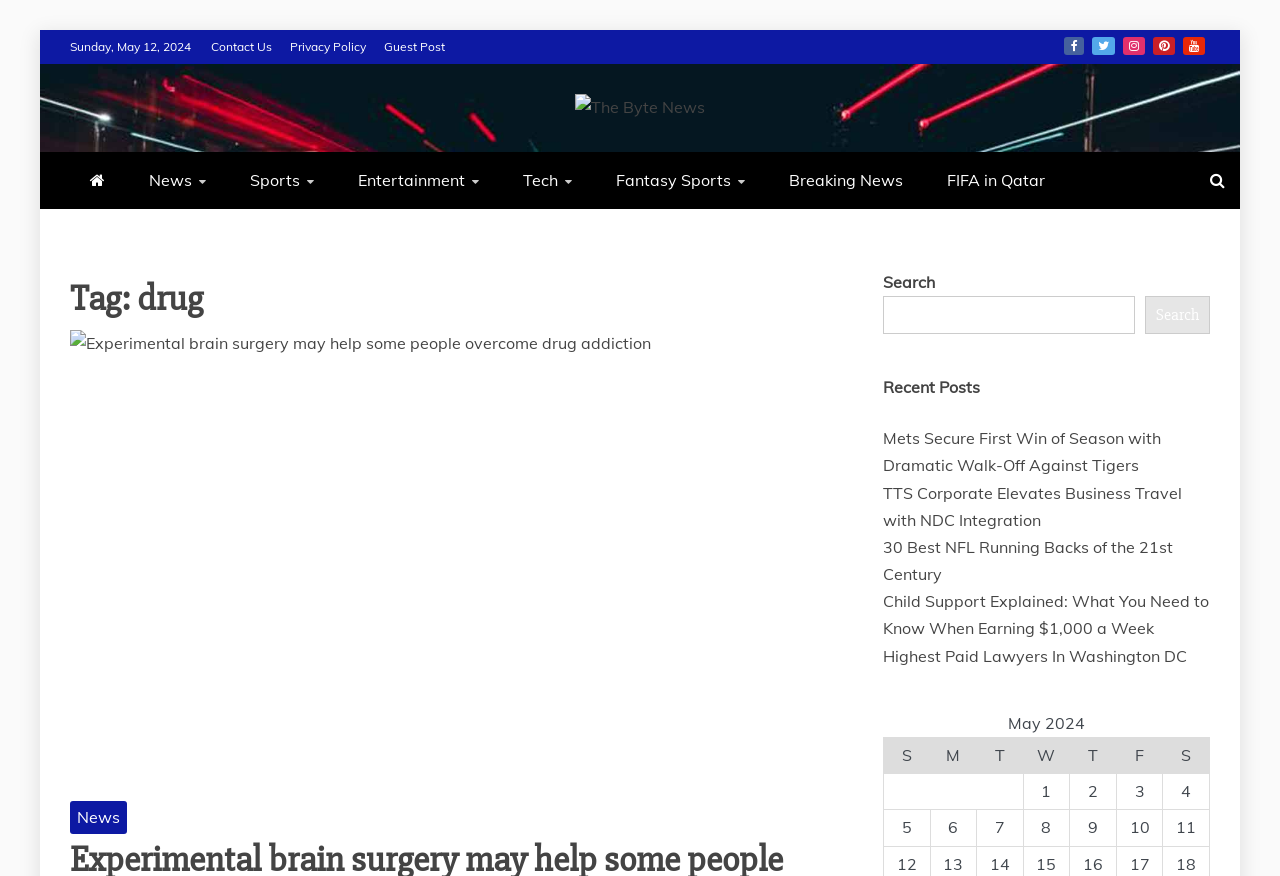Could you locate the bounding box coordinates for the section that should be clicked to accomplish this task: "Search for news".

[0.69, 0.338, 0.887, 0.381]